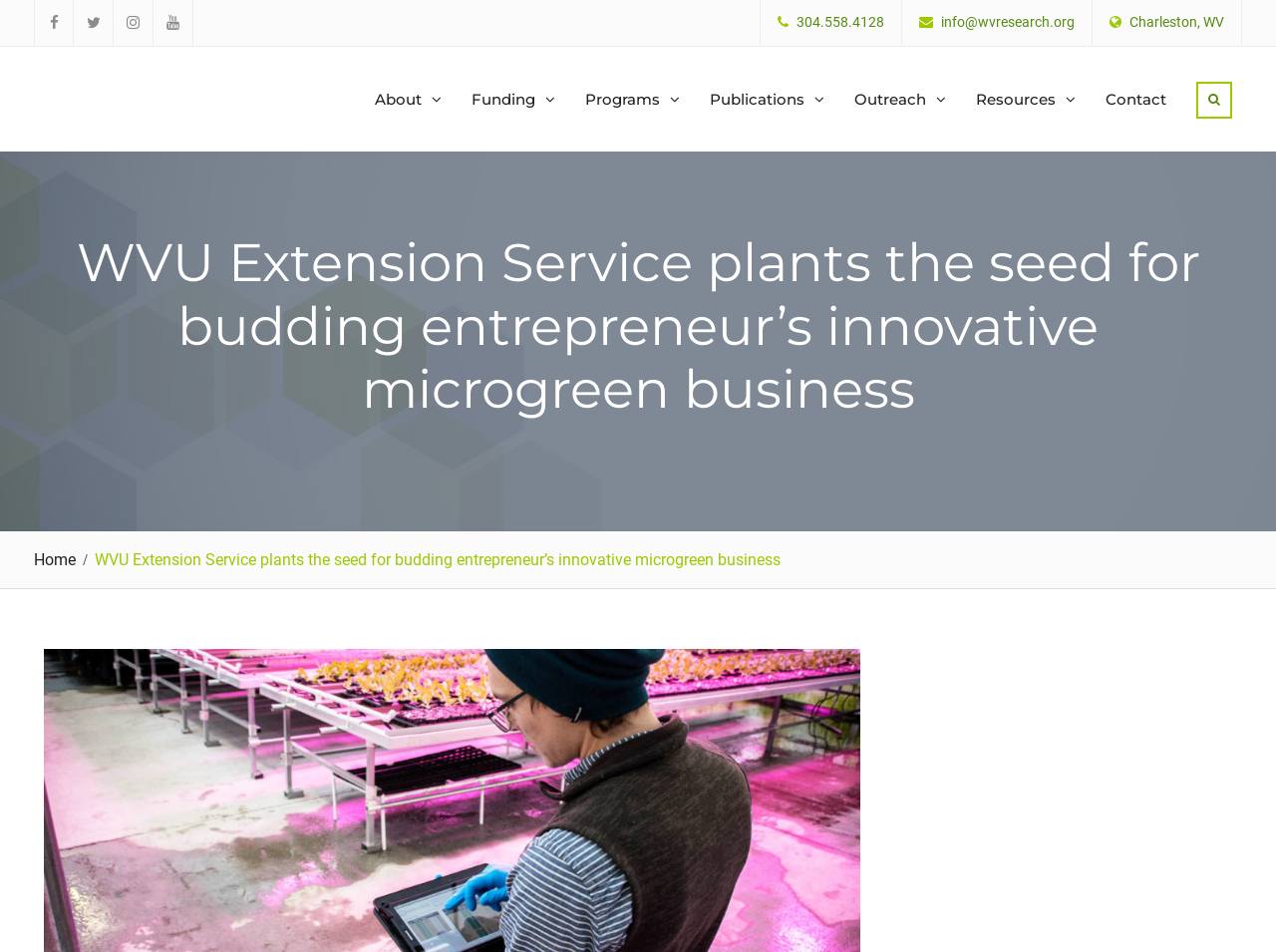Summarize the webpage in an elaborate manner.

The webpage is about the WVU Extension Service and its support for a budding entrepreneur's innovative microgreen business. At the top left corner, there are social media links to Facebook, Twitter, Instagram, and YouTube. Next to these links, there is a link to the STaR Division. 

On the top right corner, there are contact information links, including a phone number, an email address, and a location, Charleston, WV. 

Below the social media links, there is a main heading that summarizes the content of the webpage. 

On the top middle section, there is a navigation menu with links to About, Funding, Programs, Publications, Outreach, Resources, and Contact. 

At the bottom left corner, there is a link to the Home page. 

The webpage also has a subtle mention of a picturesque view of Woodburn Hall and a small greenhouse with a soft pinkish purple glow during the winter months, which is likely related to the microgreen business being discussed.